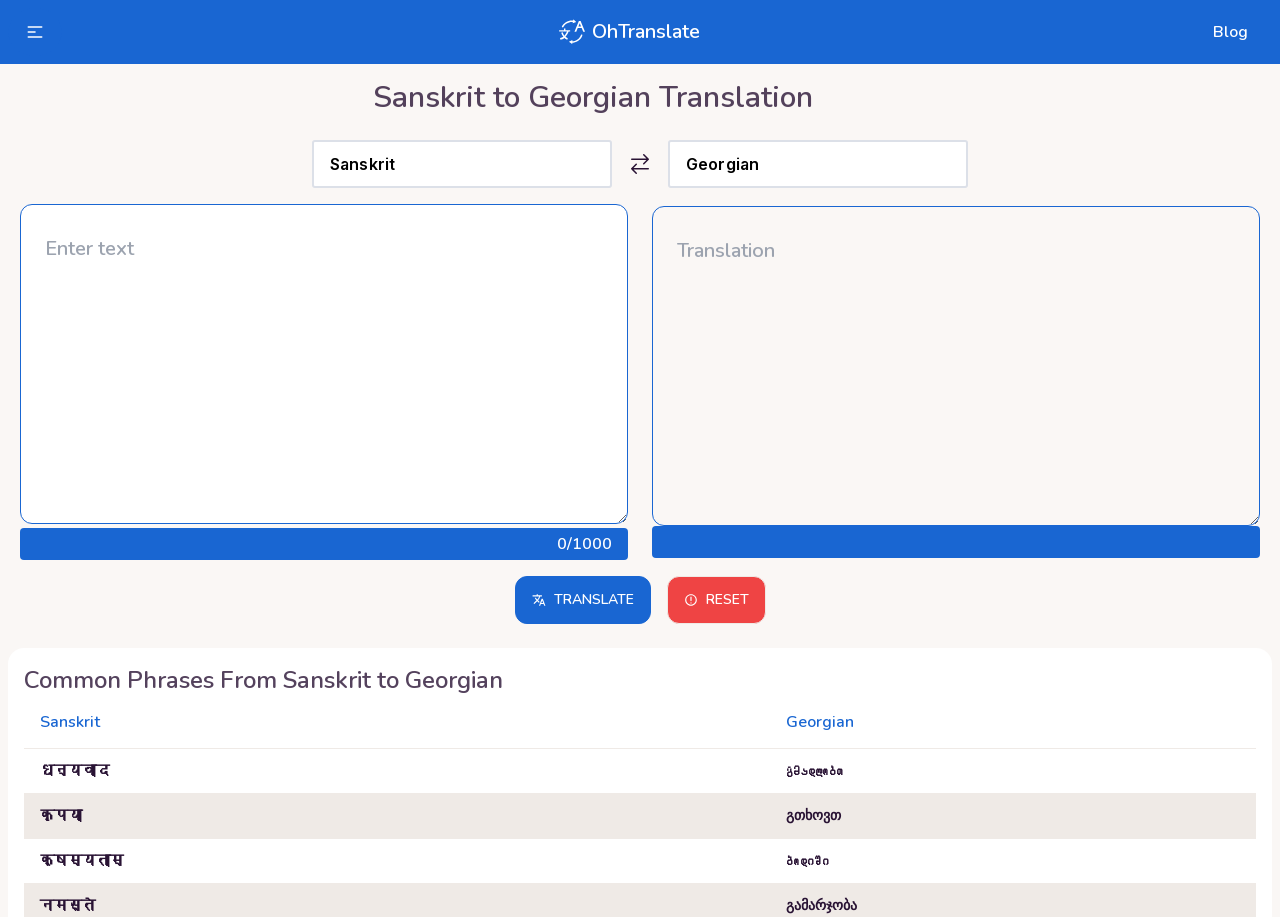Please determine the bounding box coordinates of the area that needs to be clicked to complete this task: 'Visit Blog'. The coordinates must be four float numbers between 0 and 1, formatted as [left, top, right, bottom].

[0.948, 0.022, 0.975, 0.048]